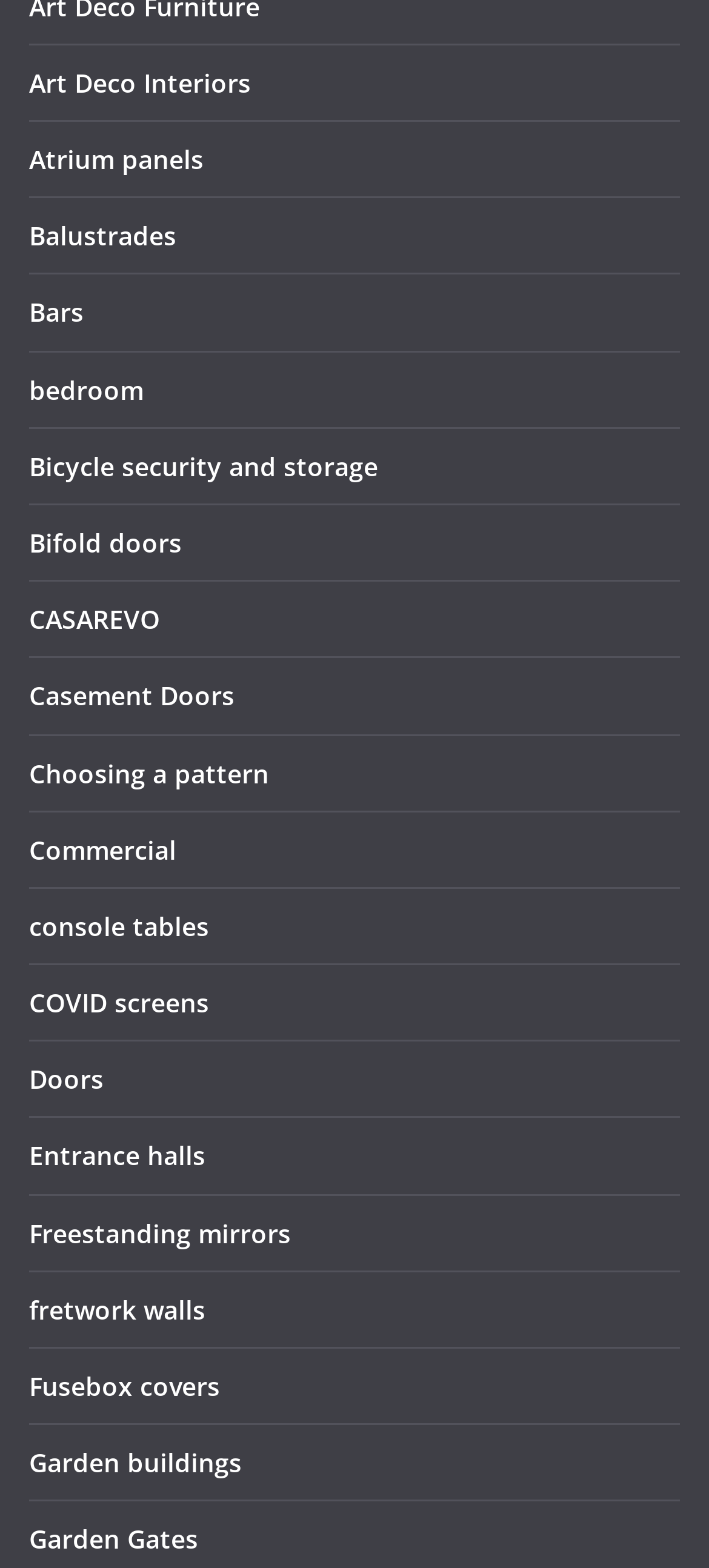Please determine the bounding box coordinates for the element that should be clicked to follow these instructions: "learn about the organization".

None